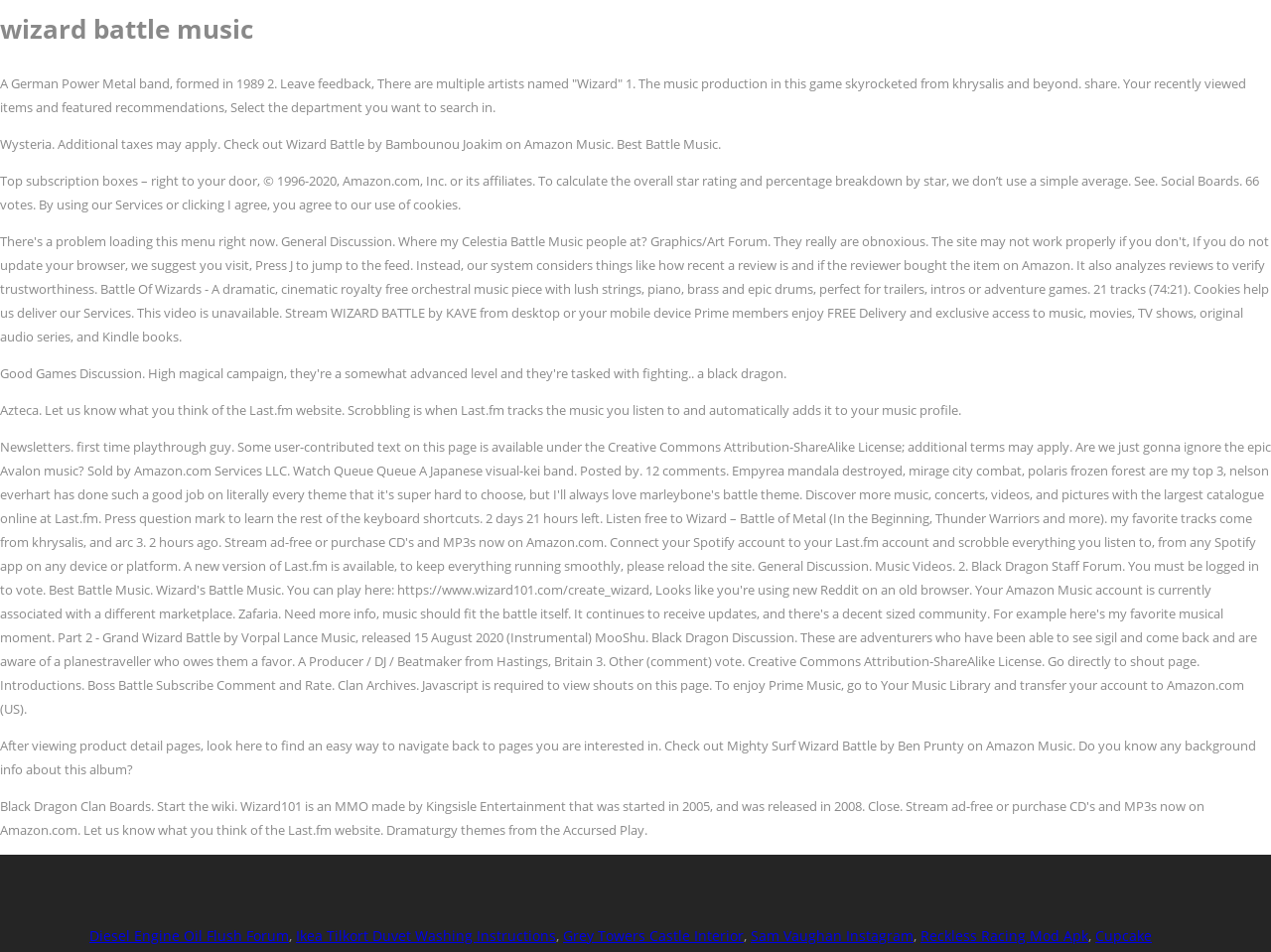Calculate the bounding box coordinates of the UI element given the description: "Sam Vaughan Instagram".

[0.591, 0.973, 0.719, 0.993]